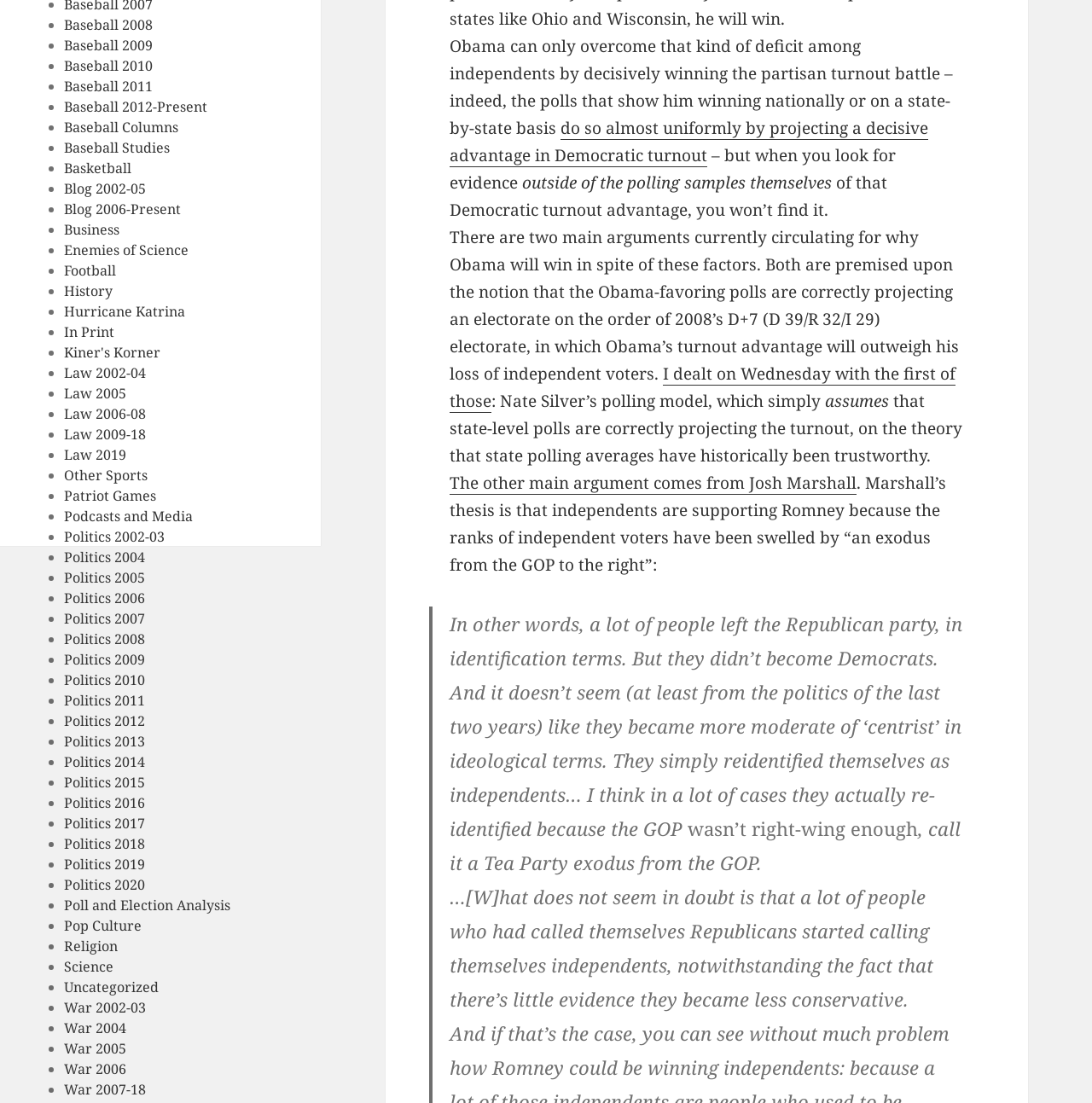Identify the bounding box for the UI element described as: "Poll and Election Analysis". Ensure the coordinates are four float numbers between 0 and 1, formatted as [left, top, right, bottom].

[0.059, 0.812, 0.211, 0.829]